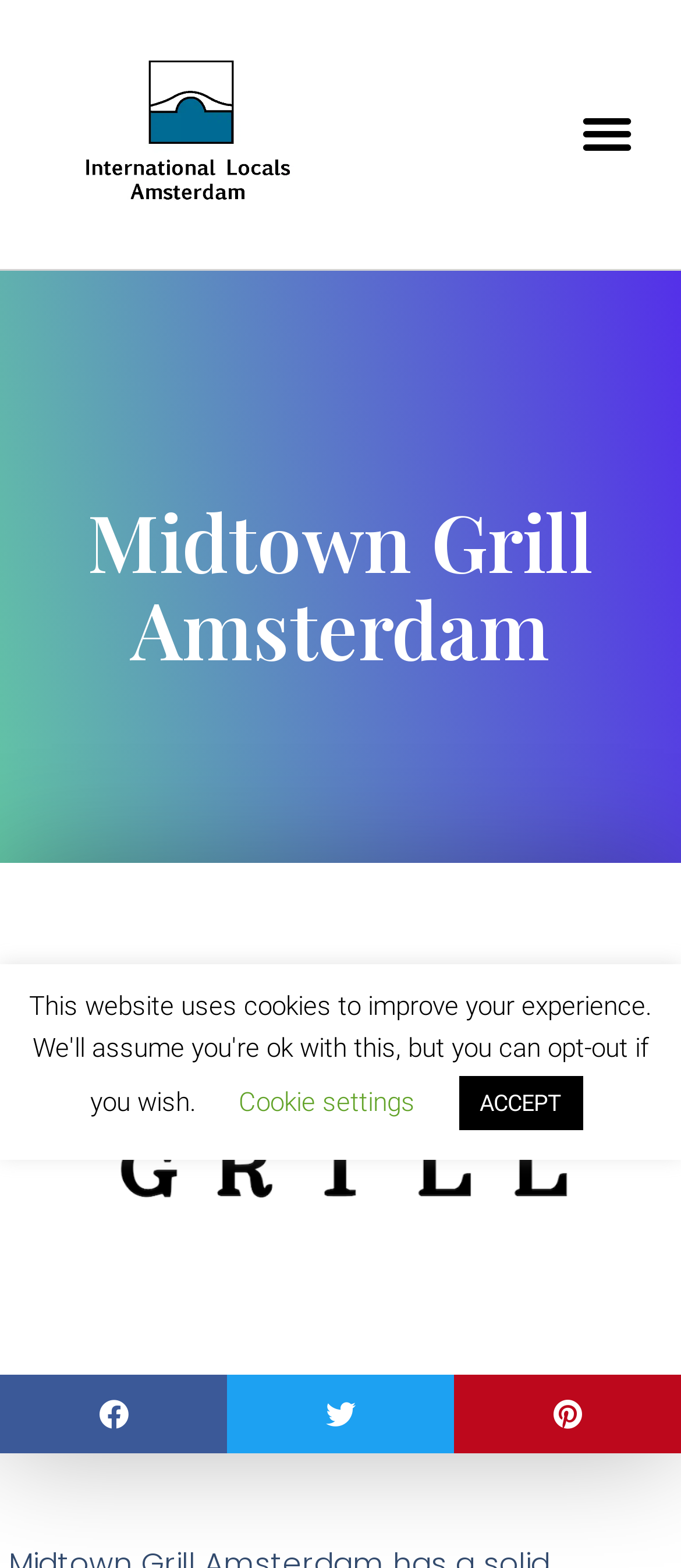Offer a thorough description of the webpage.

The webpage is about Midtown Grill Amsterdam, a renowned steakhouse in the city. At the top left, there is a link. To the right of it, a menu toggle button is located. Below these elements, a prominent heading displays the name "Midtown Grill Amsterdam". 

A large image of Midtown Grill Amsterdam takes up most of the screen, spanning from the top to the bottom of the page. At the bottom of the page, there are three social media sharing buttons, aligned horizontally, allowing users to share the content on Facebook, Twitter, and Pinterest, respectively. 

In the lower middle section of the page, there are two buttons: "Cookie settings" and "ACCEPT", which are likely related to managing cookie preferences.